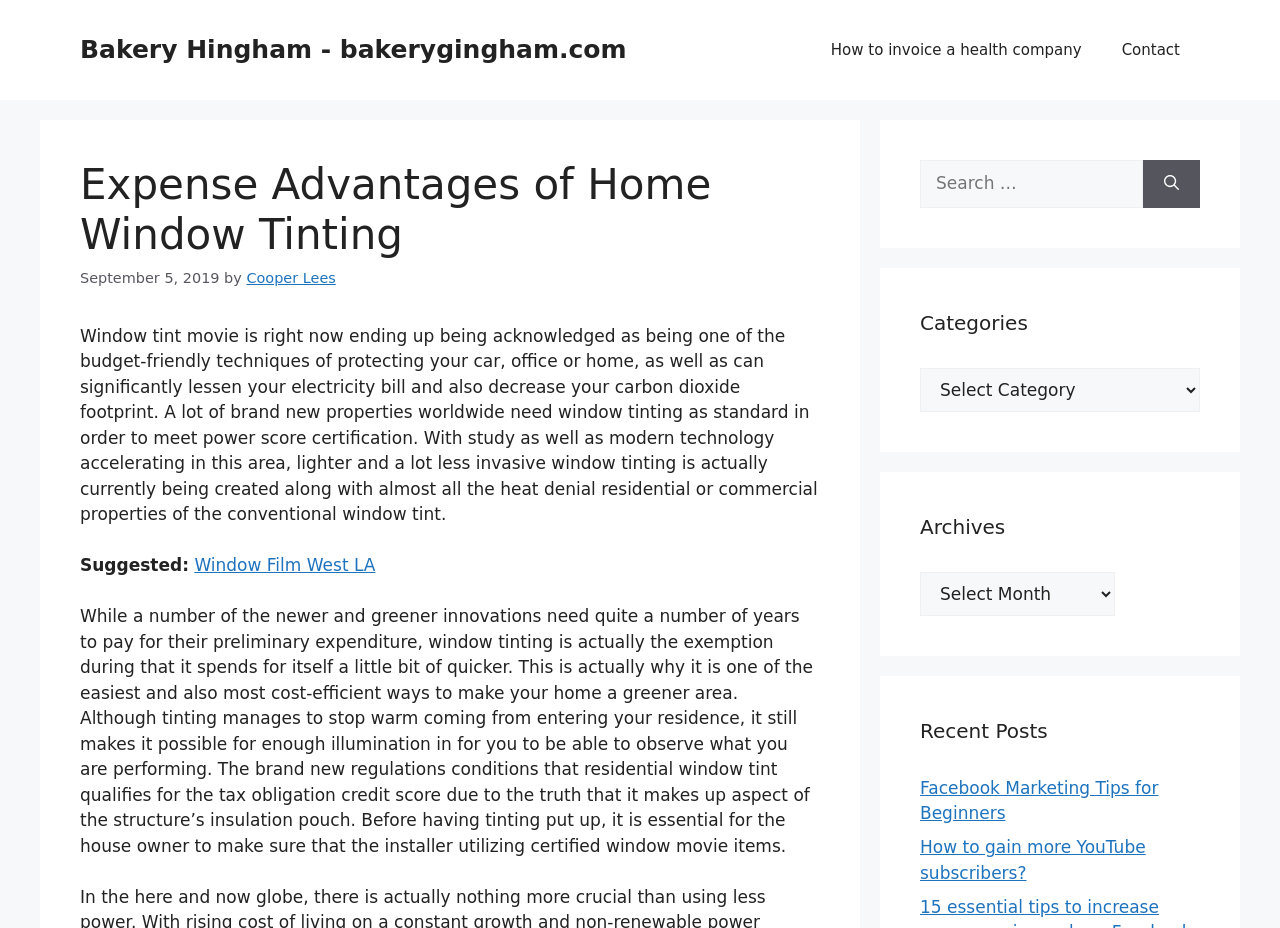Could you determine the bounding box coordinates of the clickable element to complete the instruction: "Click on Contact"? Provide the coordinates as four float numbers between 0 and 1, i.e., [left, top, right, bottom].

[0.861, 0.022, 0.938, 0.086]